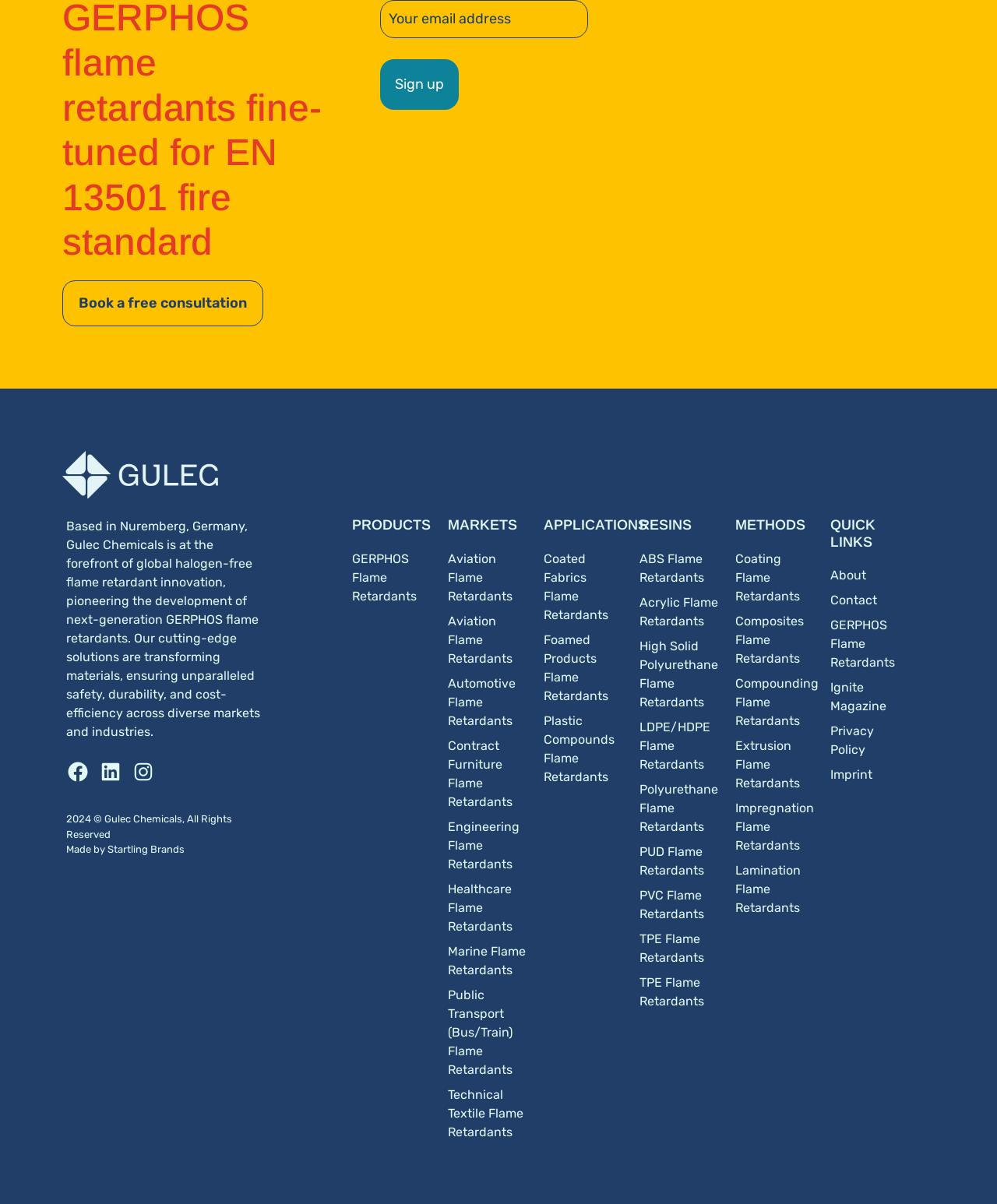What are the social media platforms linked? Look at the image and give a one-word or short phrase answer.

Facebook, LinkedIn, Instagram